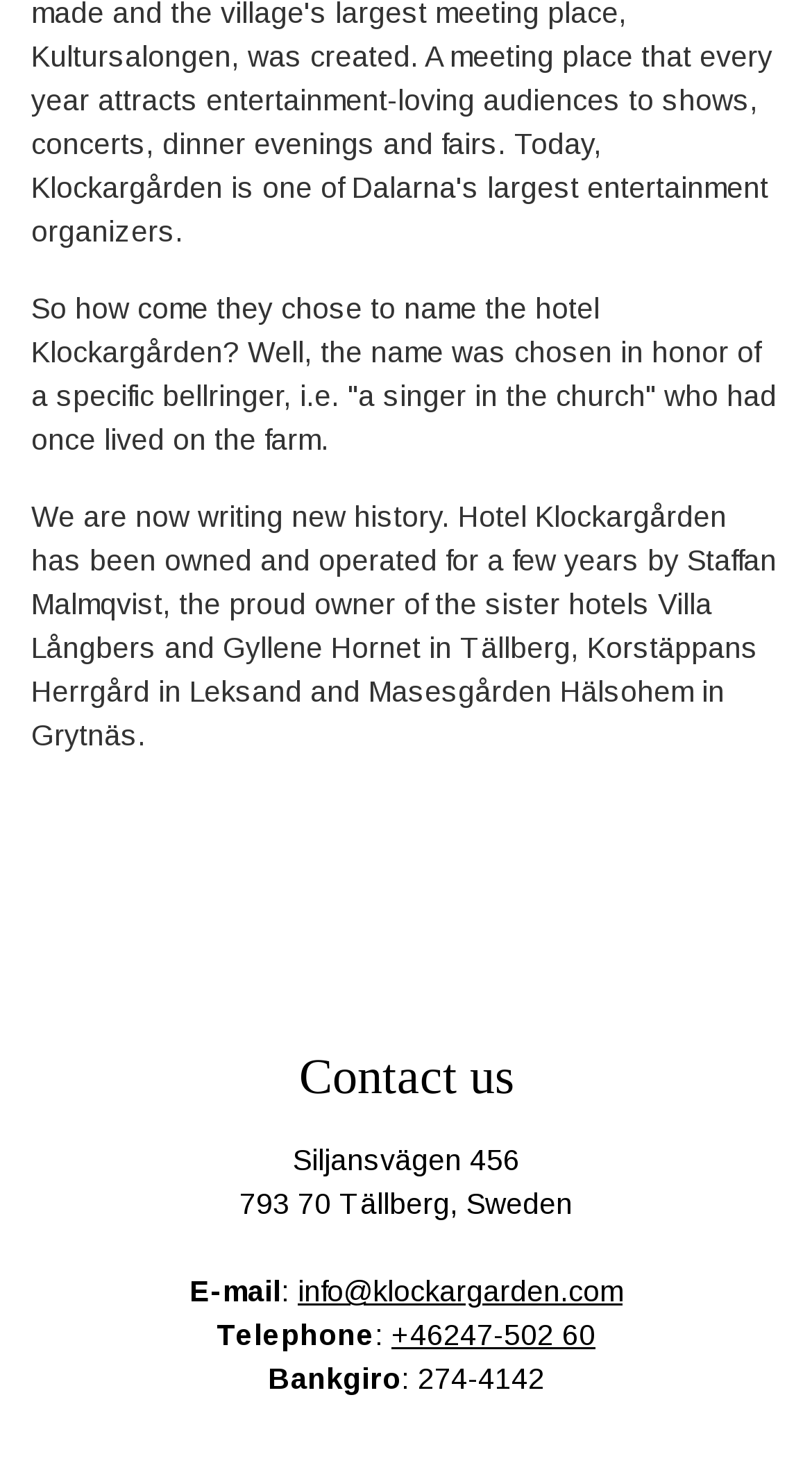What is the bankgiro number of the hotel?
Can you give a detailed and elaborate answer to the question?

The bankgiro number is listed under the 'Contact us' section, where it is written as 'Bankgiro: 274-4142'.